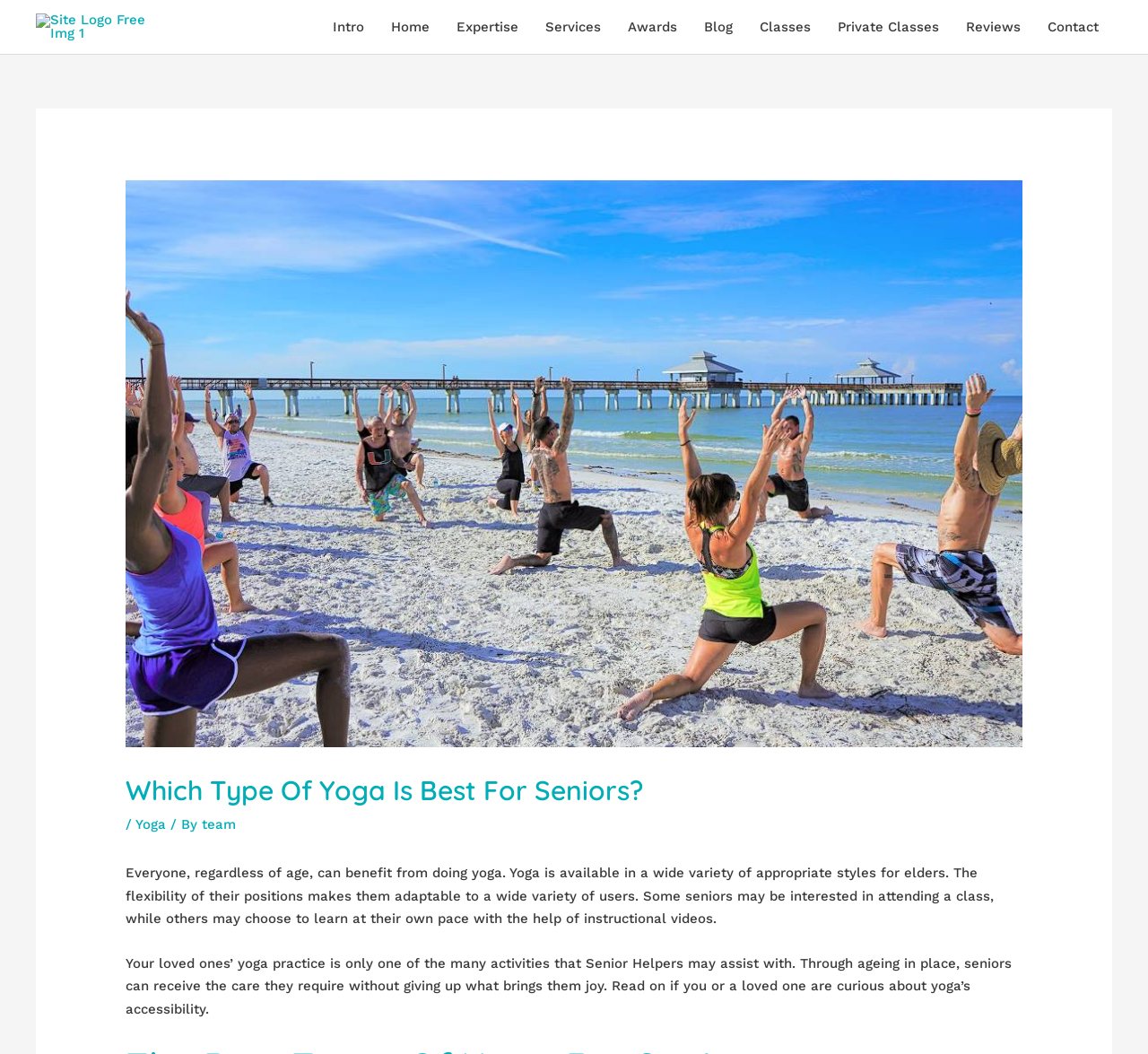What is the purpose of Senior Helpers?
Based on the screenshot, provide your answer in one word or phrase.

Assist with ageing in place